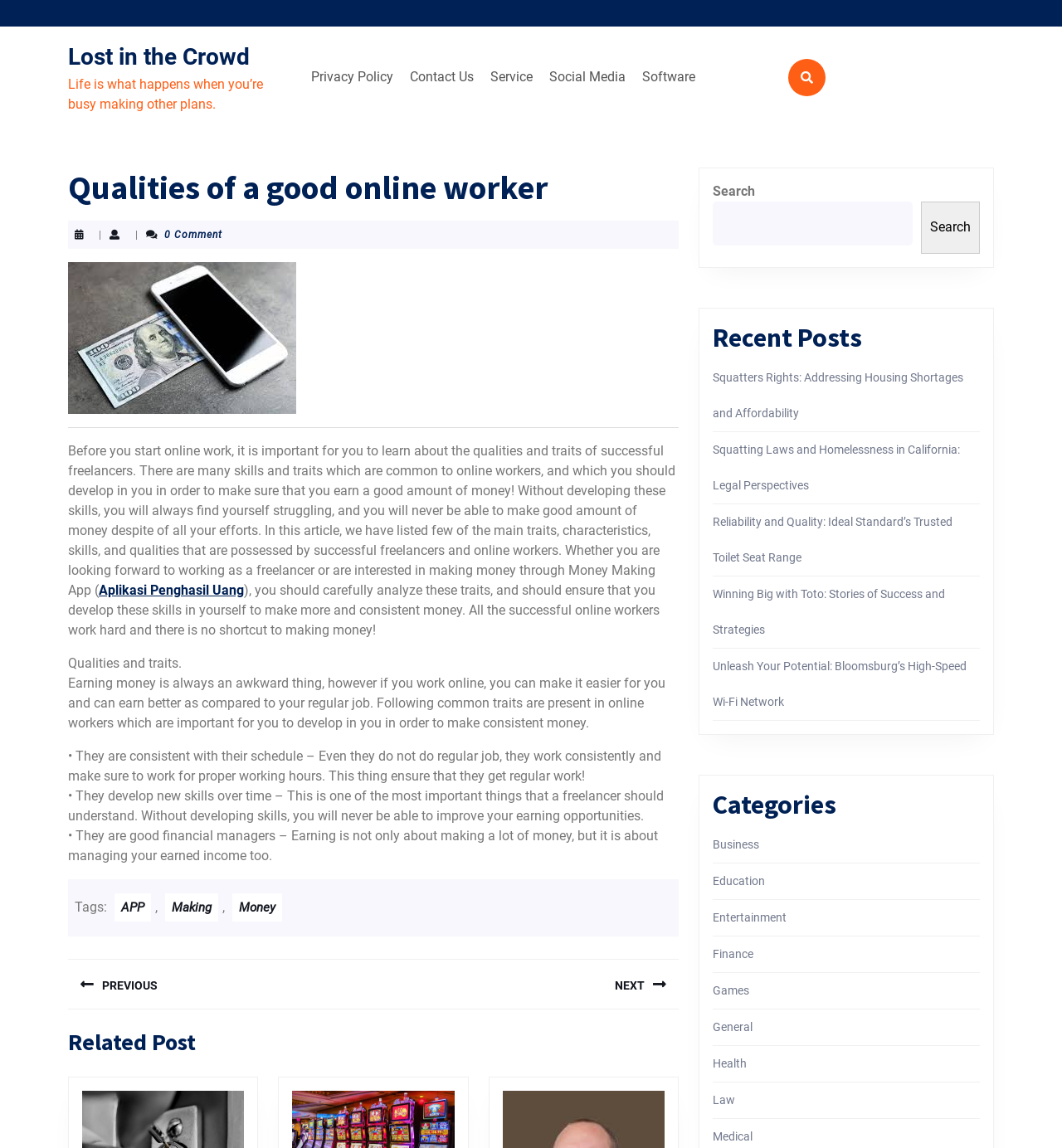Identify the webpage's primary heading and generate its text.

Qualities of a good online worker